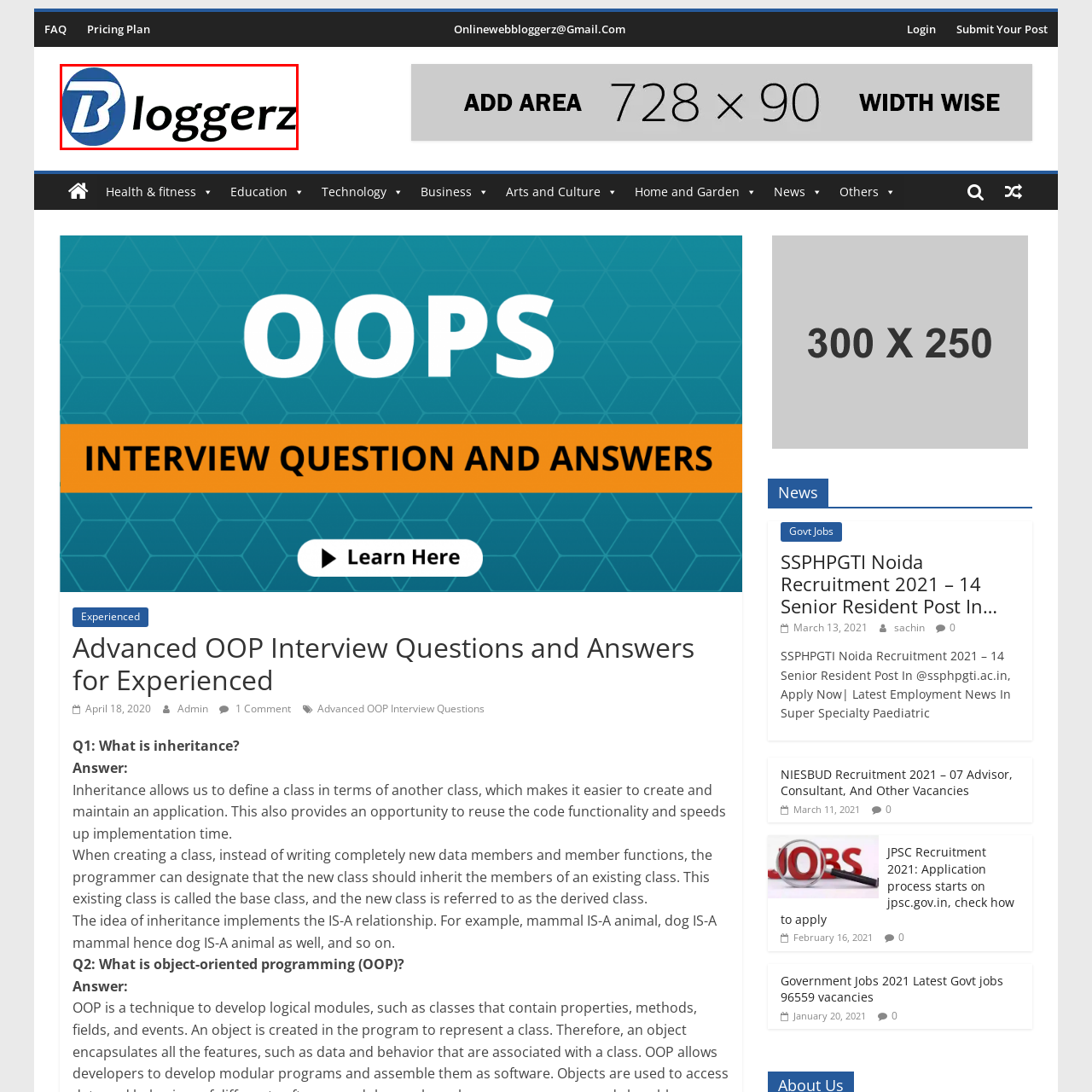Look closely at the zone within the orange frame and give a detailed answer to the following question, grounding your response on the visual details: 
What font style is used for the word 'loggerz'?

The word 'loggerz' in the logo is written in a sleek, modern font, which contributes to the overall contemporary and dynamic feel of the online platform 'Bloggerz'.